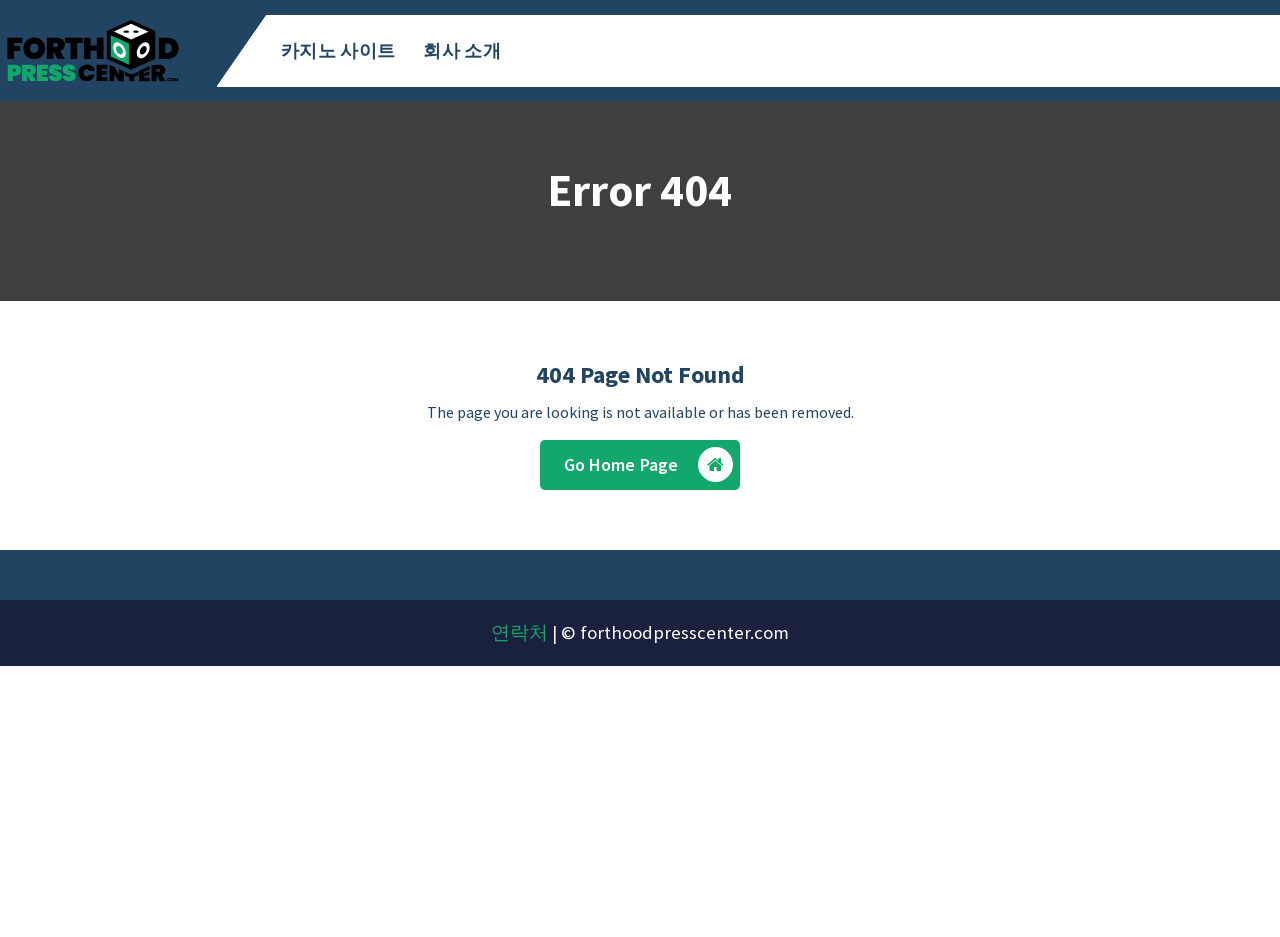What is the message displayed on the page?
Please answer the question with a detailed and comprehensive explanation.

I determined the message by looking at the StaticText 'The page you are looking is not available or has been removed.' which indicates that the page is not found.